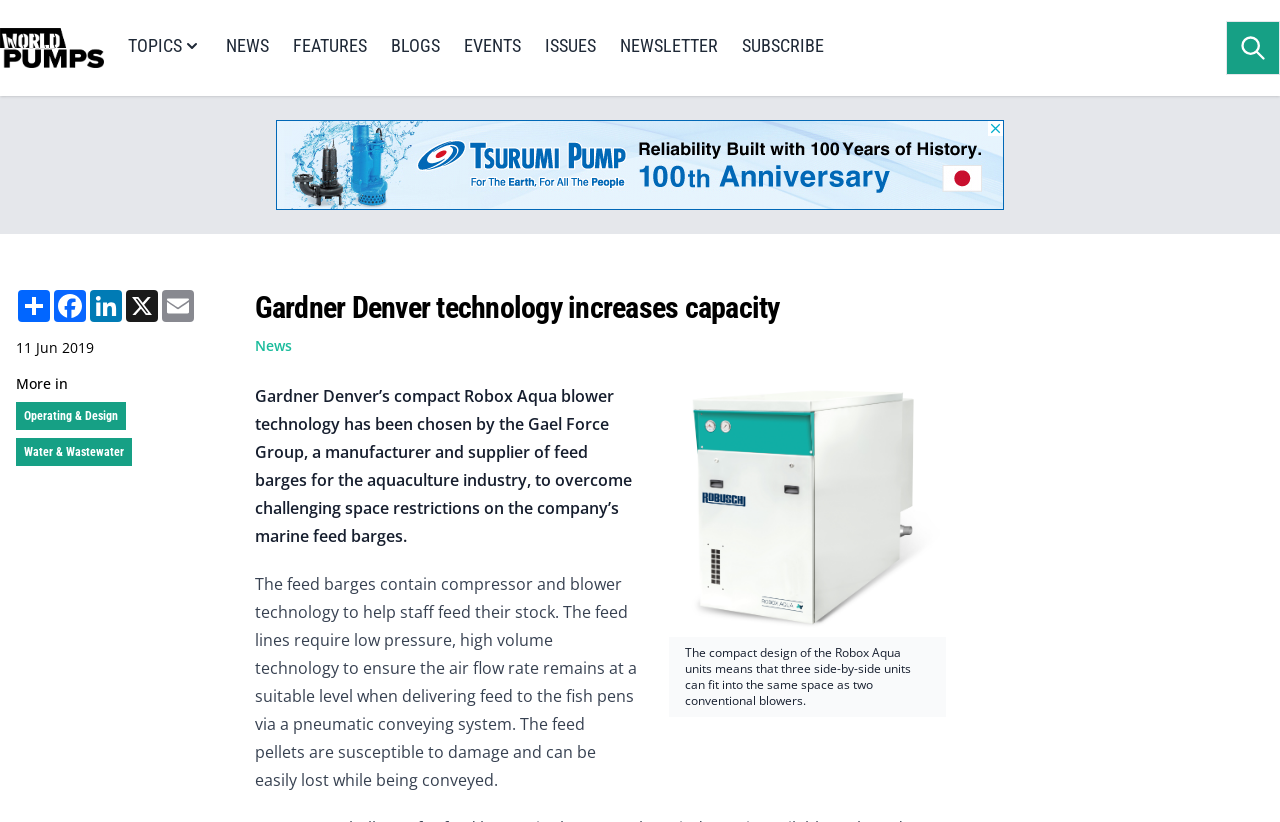Detail the various sections and features present on the webpage.

The webpage is about Gardner Denver technology increasing capacity. At the top, there is a main menu navigation bar with several links, including "World Pumps", "TOPICS", "NEWS", "FEATURES", "BLOGS", "EVENTS", "ISSUES", "NEWSLETTER", and "SUBSCRIBE". On the right side of the navigation bar, there is a search button.

Below the navigation bar, there is an advertisement iframe that takes up most of the width of the page. Within the iframe, there are several links, including "Share", "Facebook", "LinkedIn", "X", and "Email". There is also a time element displaying the date "11 Jun 2019" and a few headings and links to read more articles from different categories, such as "Operating & Design" and "Water & Wastewater".

The main content of the page is an article about Gardner Denver technology increasing capacity. The article has a heading "Gardner Denver technology increases capacity" and a figure with an image and a caption. The image shows the compact design of the Robox Aqua units, and the caption explains the benefits of this design. The article also has several paragraphs of text, describing how Gardner Denver's compact Robox Aqua blower technology was chosen by the Gael Force Group to overcome space restrictions on their marine feed barges. The text explains the requirements of the feed lines and how the technology helps to ensure the air flow rate remains at a suitable level.